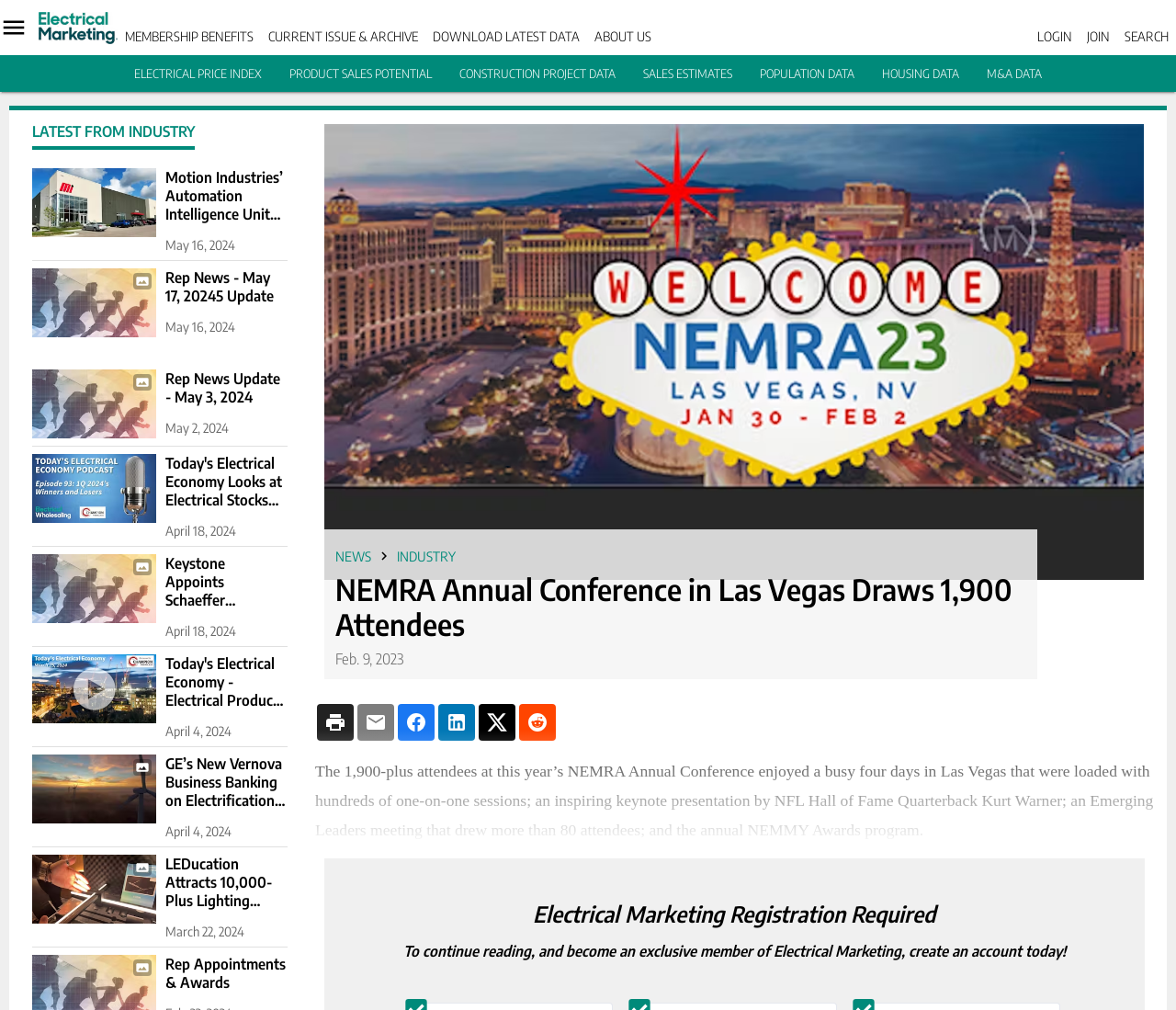Determine the bounding box coordinates for the area that should be clicked to carry out the following instruction: "Check the 'NEWS' section".

[0.012, 0.599, 0.048, 0.617]